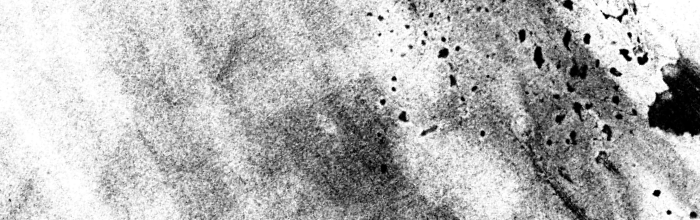Refer to the image and answer the question with as much detail as possible: What is the theme of the game 'Les Petites Choses Oubliées'?

The caption explains that the game is about exploring the poignant memories of a couple and understanding the layers that form our relationships, which is reflected in the image's abstract design.